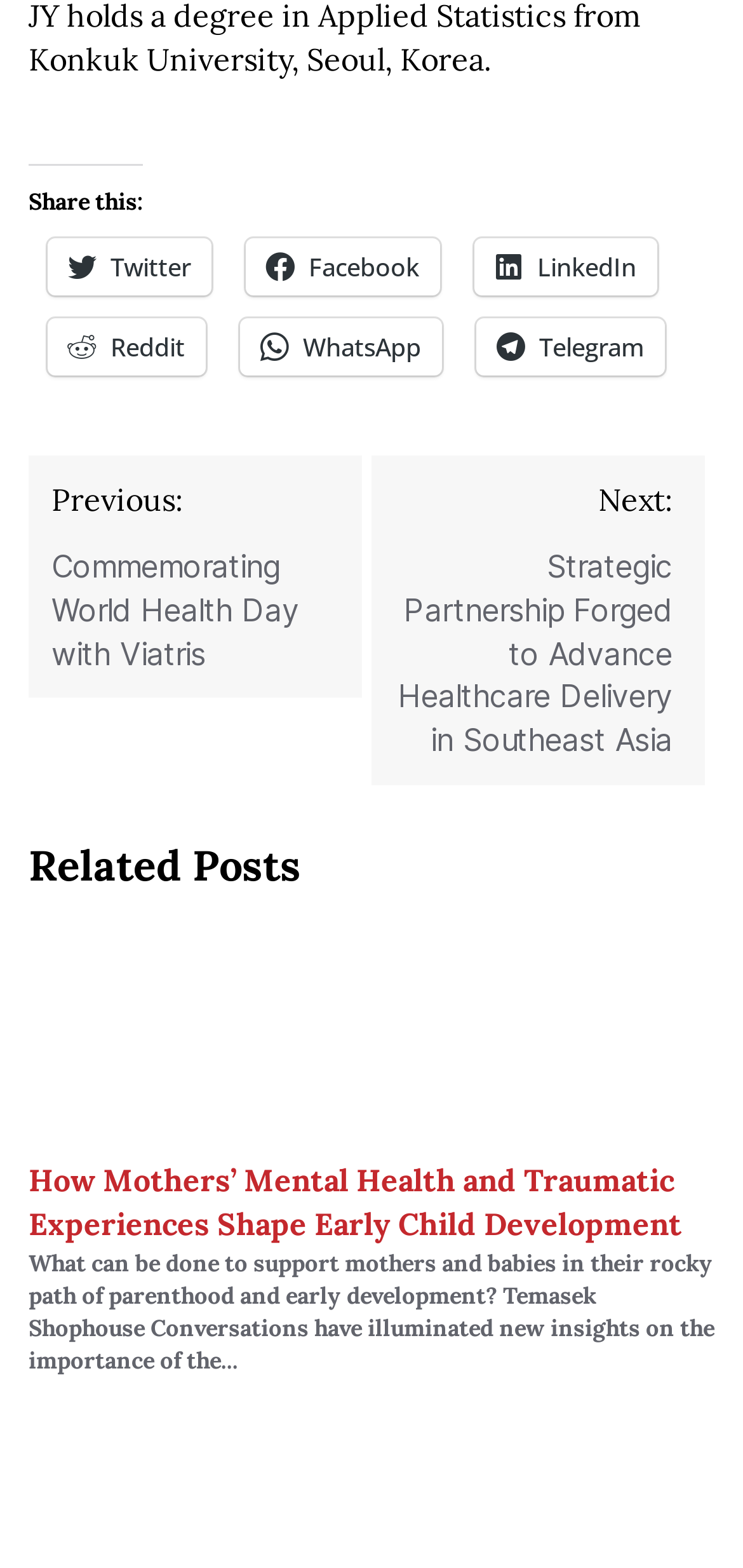Find the bounding box coordinates of the element to click in order to complete this instruction: "Share on Facebook". The bounding box coordinates must be four float numbers between 0 and 1, denoted as [left, top, right, bottom].

[0.331, 0.152, 0.592, 0.188]